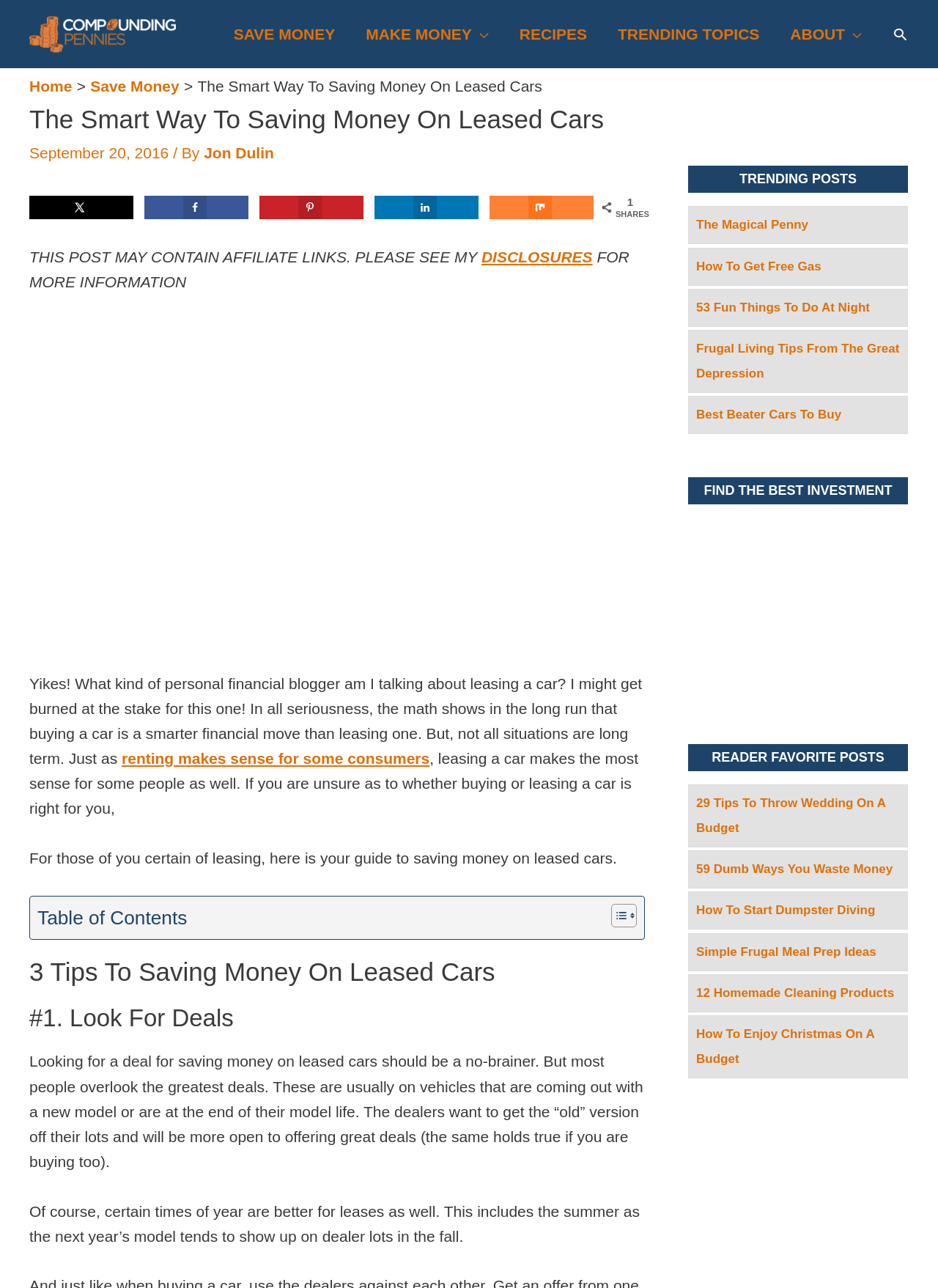How many social media sharing options are available?
Answer the question with just one word or phrase using the image.

5